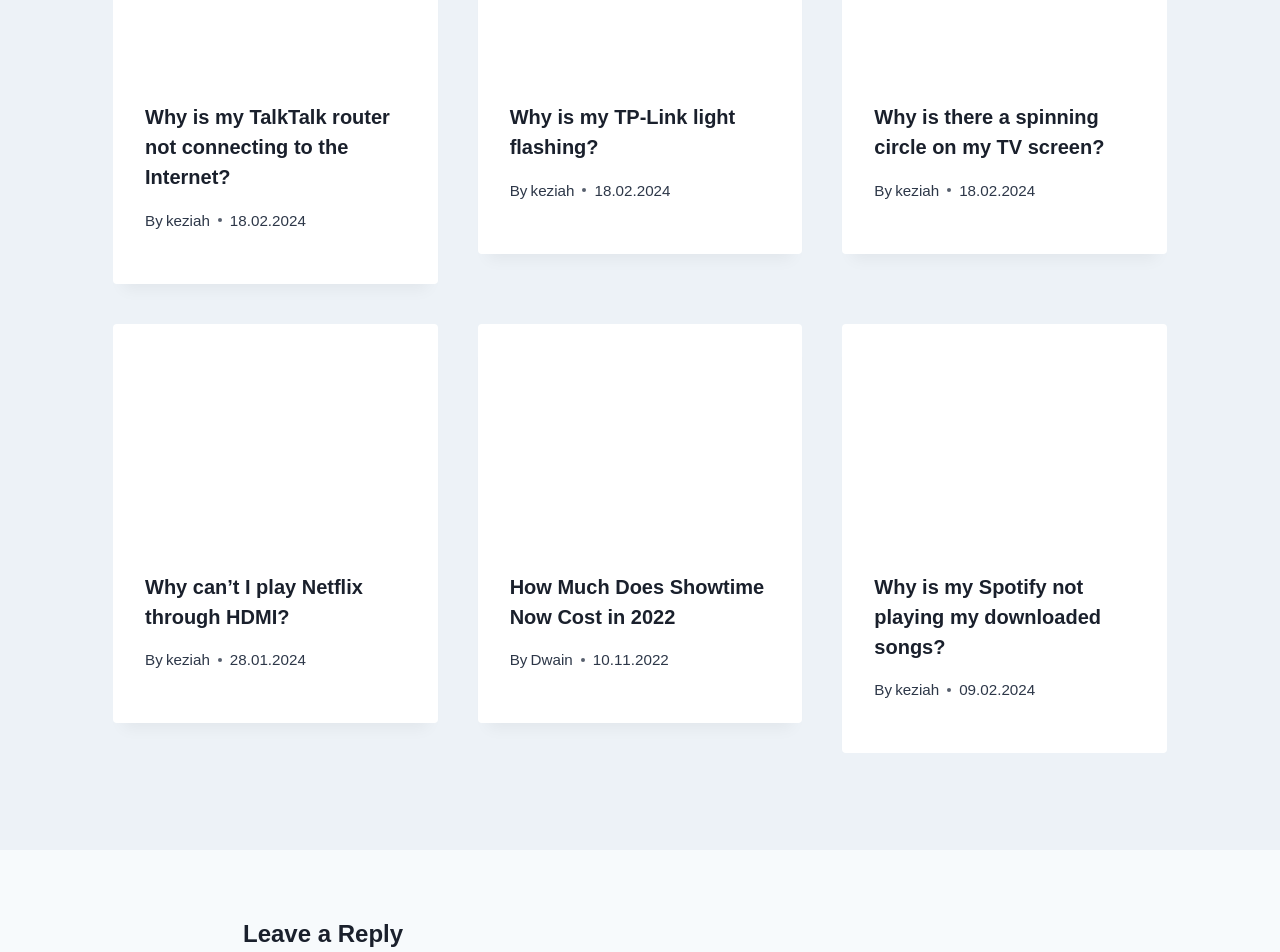What is the topic of the second article?
Observe the image and answer the question with a one-word or short phrase response.

Showtime Now Cost